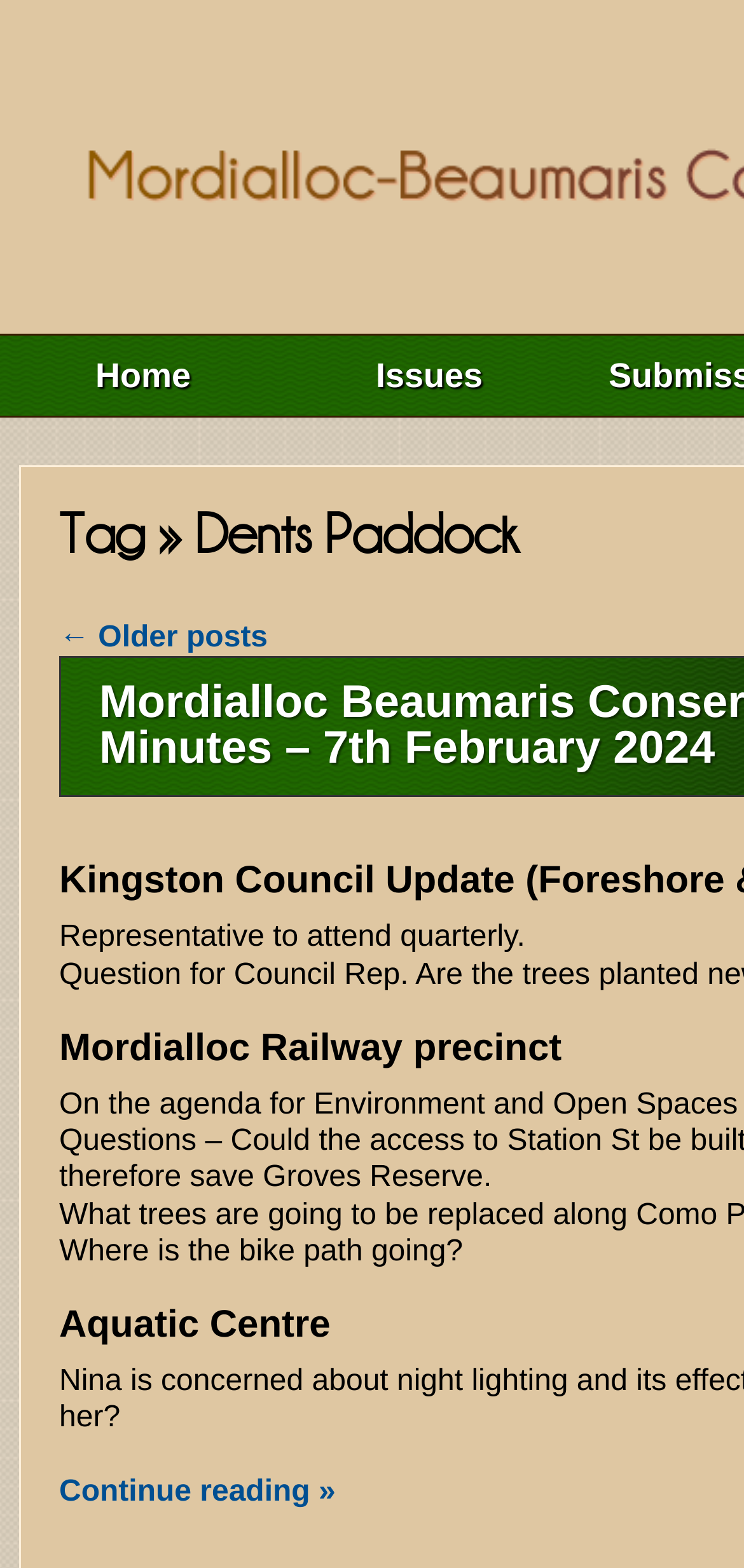Find the bounding box coordinates for the element described here: "Issues".

[0.385, 0.214, 0.769, 0.26]